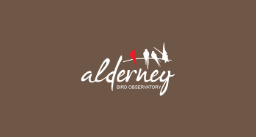What is the focus of the Alderney Bird Observatory?
Based on the image, give a one-word or short phrase answer.

Birdwatching and conservation